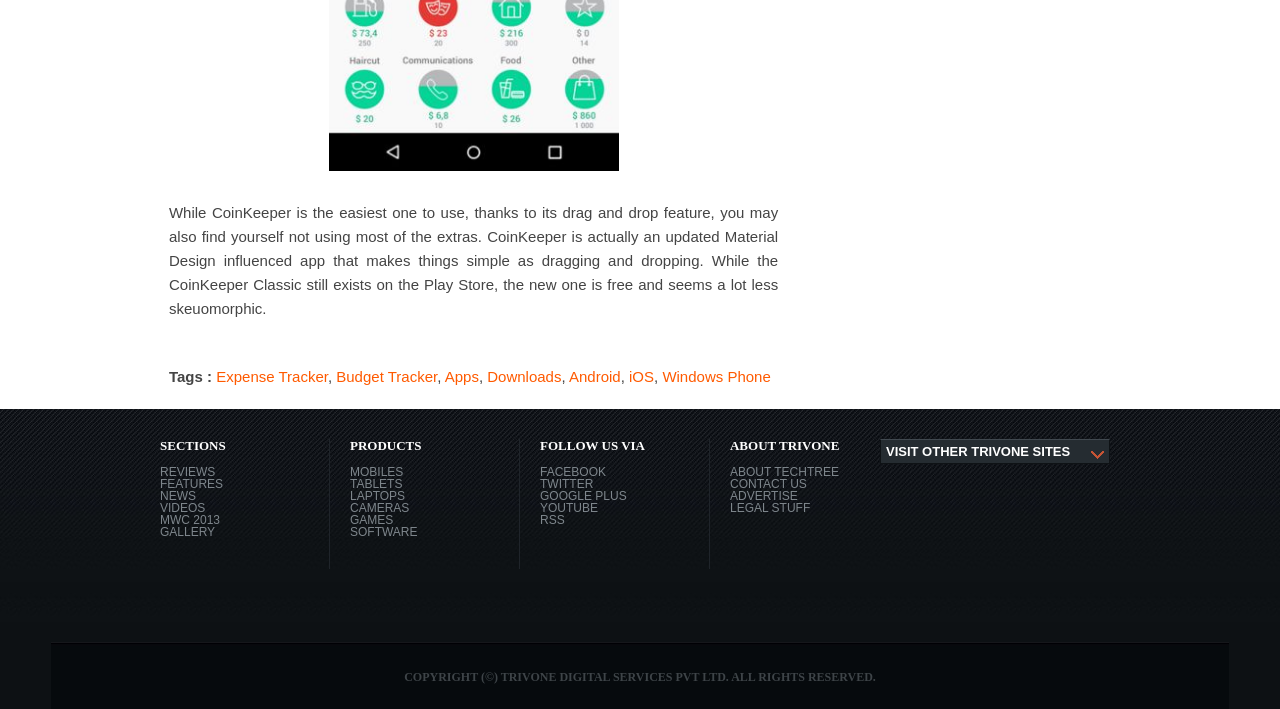Respond to the following question with a brief word or phrase:
What is the name of the app described?

CoinKeeper